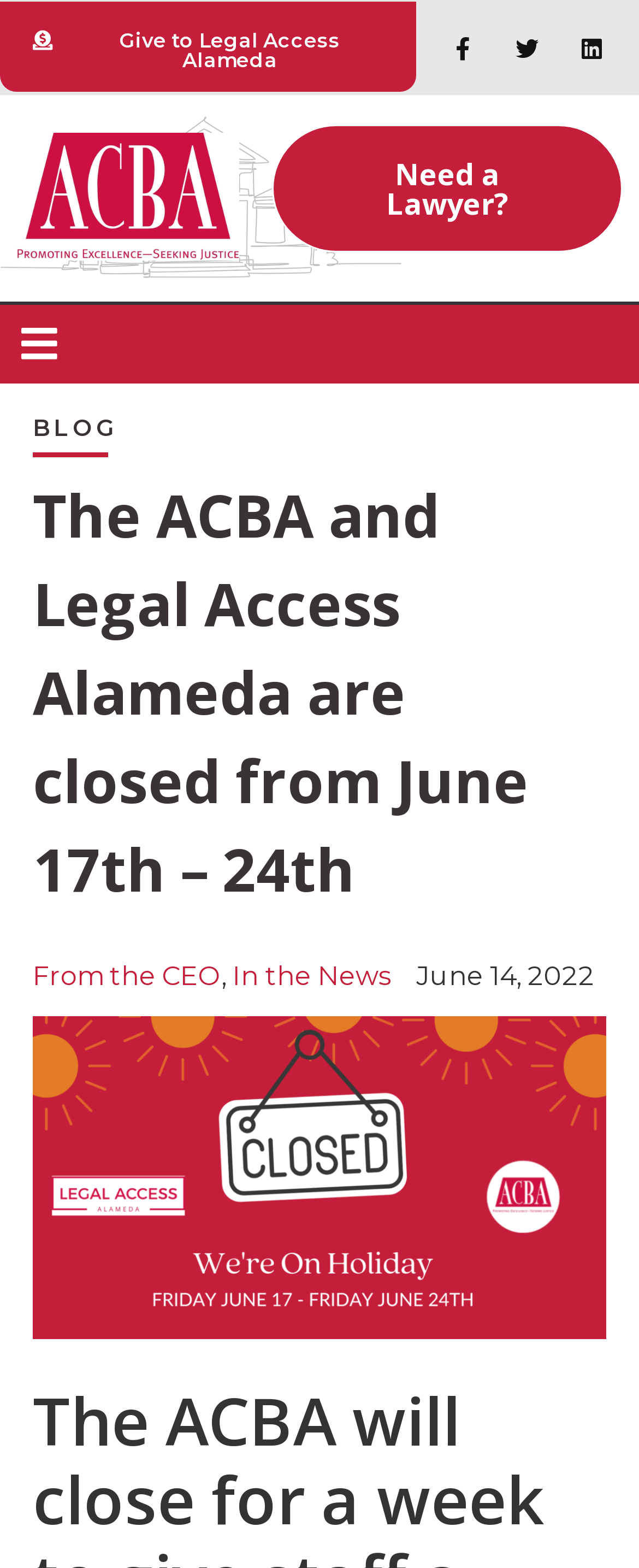Determine the bounding box coordinates of the element that should be clicked to execute the following command: "Read the 'Autumn 2019' post".

None